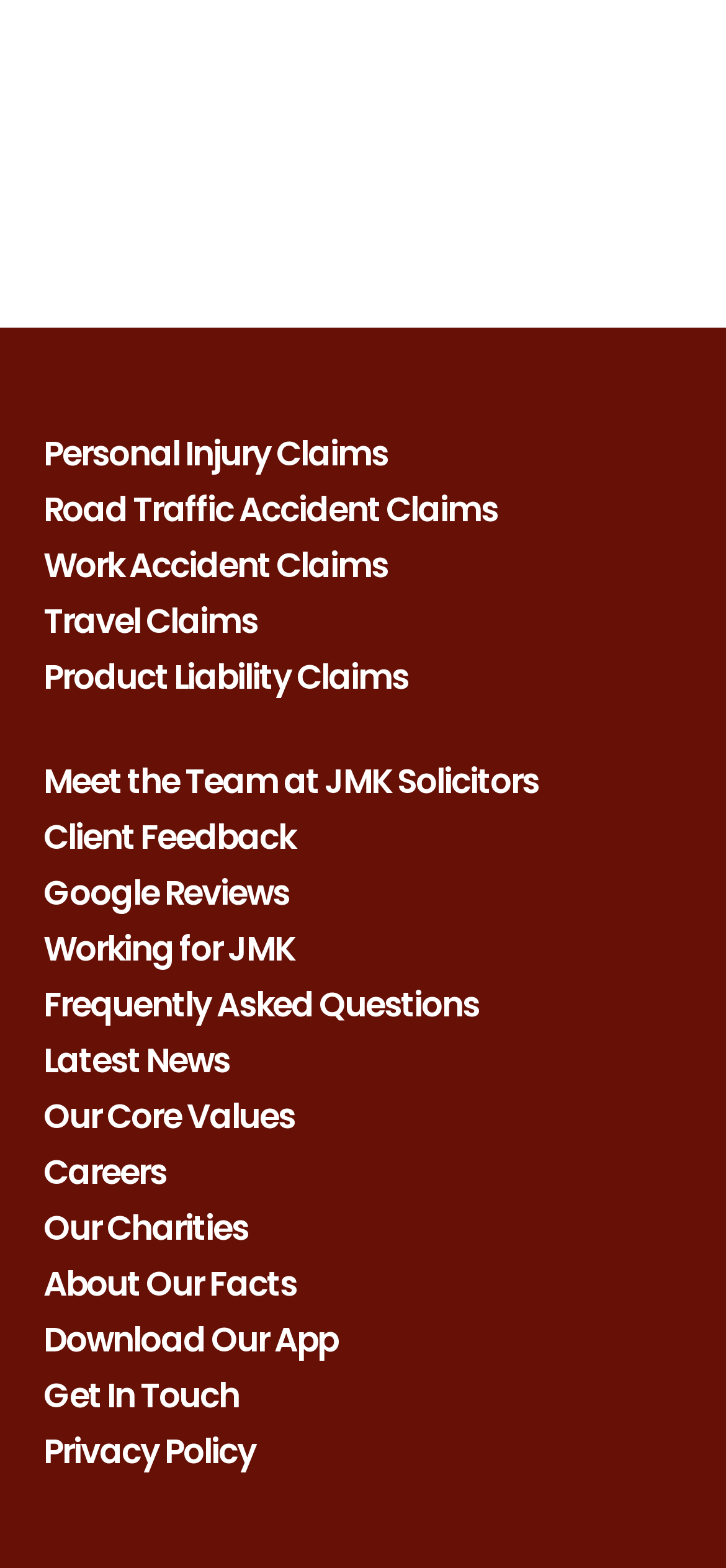Show the bounding box coordinates for the HTML element described as: "Road Traffic Accident Claims".

[0.06, 0.31, 0.94, 0.336]